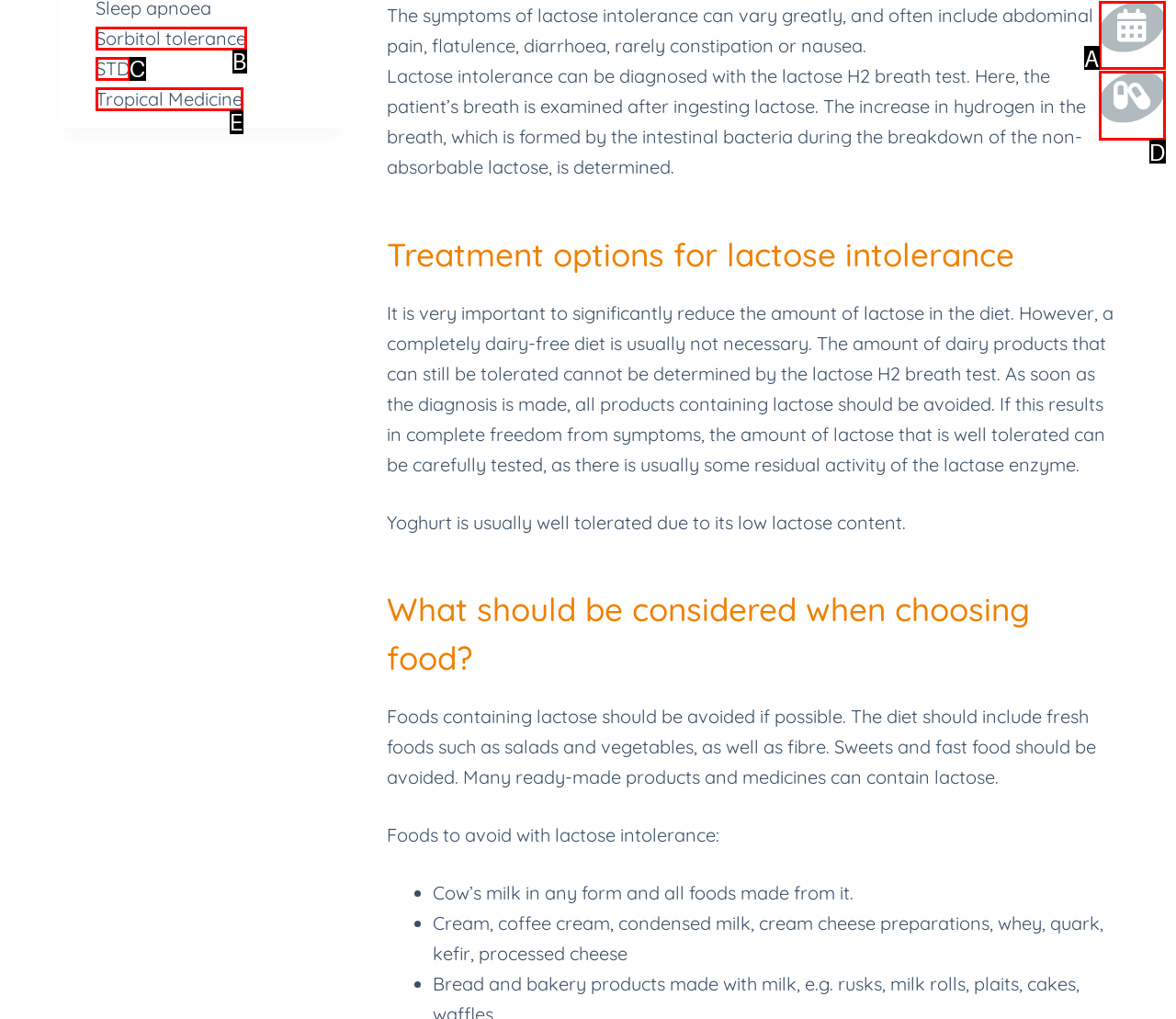Choose the letter that best represents the description: STD. Answer with the letter of the selected choice directly.

C